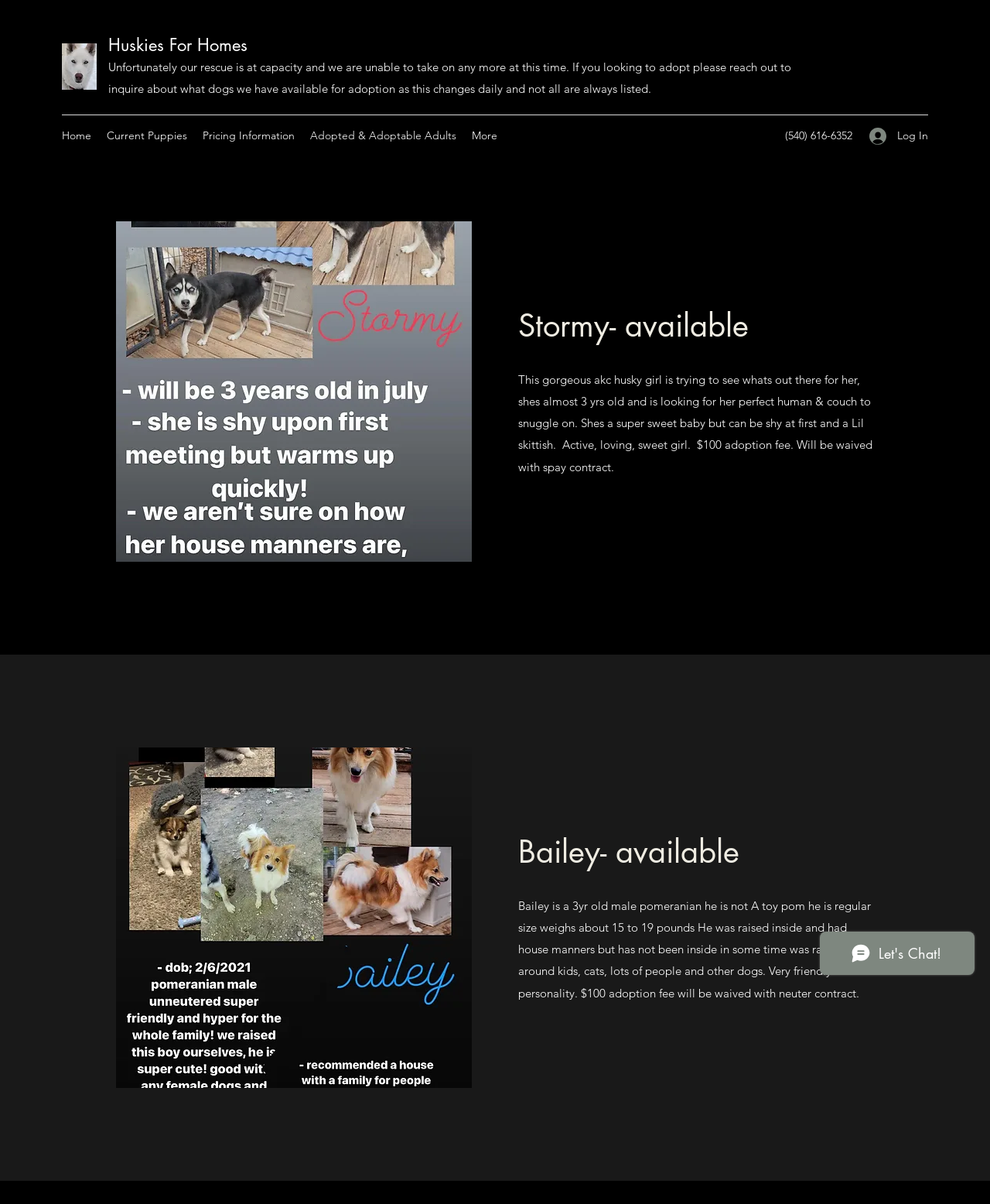Identify the bounding box coordinates for the element that needs to be clicked to fulfill this instruction: "Call the phone number". Provide the coordinates in the format of four float numbers between 0 and 1: [left, top, right, bottom].

[0.793, 0.107, 0.861, 0.118]